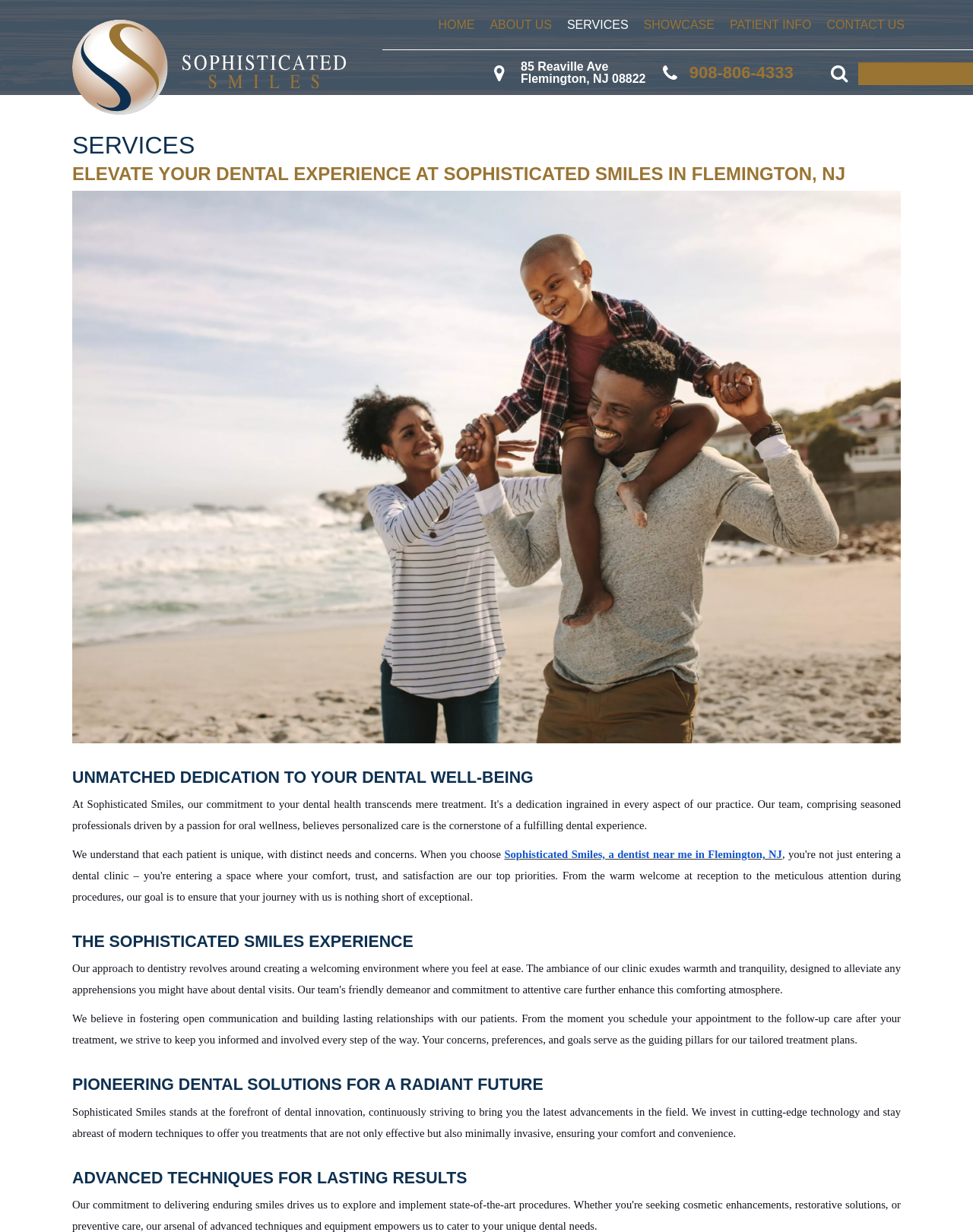Identify the bounding box coordinates for the UI element that matches this description: "Contact Us".

[0.842, 0.0, 0.938, 0.04]